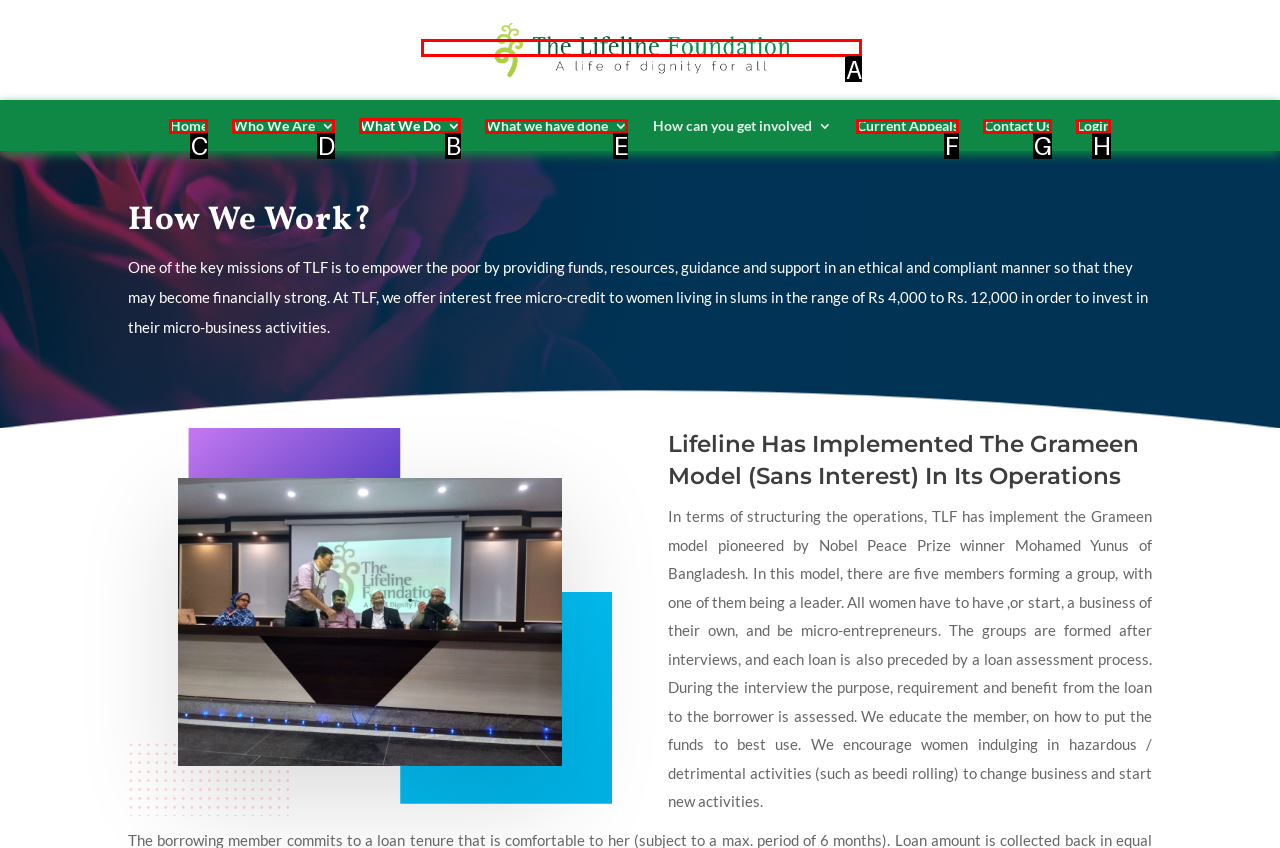To complete the task: Learn about What We Do, which option should I click? Answer with the appropriate letter from the provided choices.

B